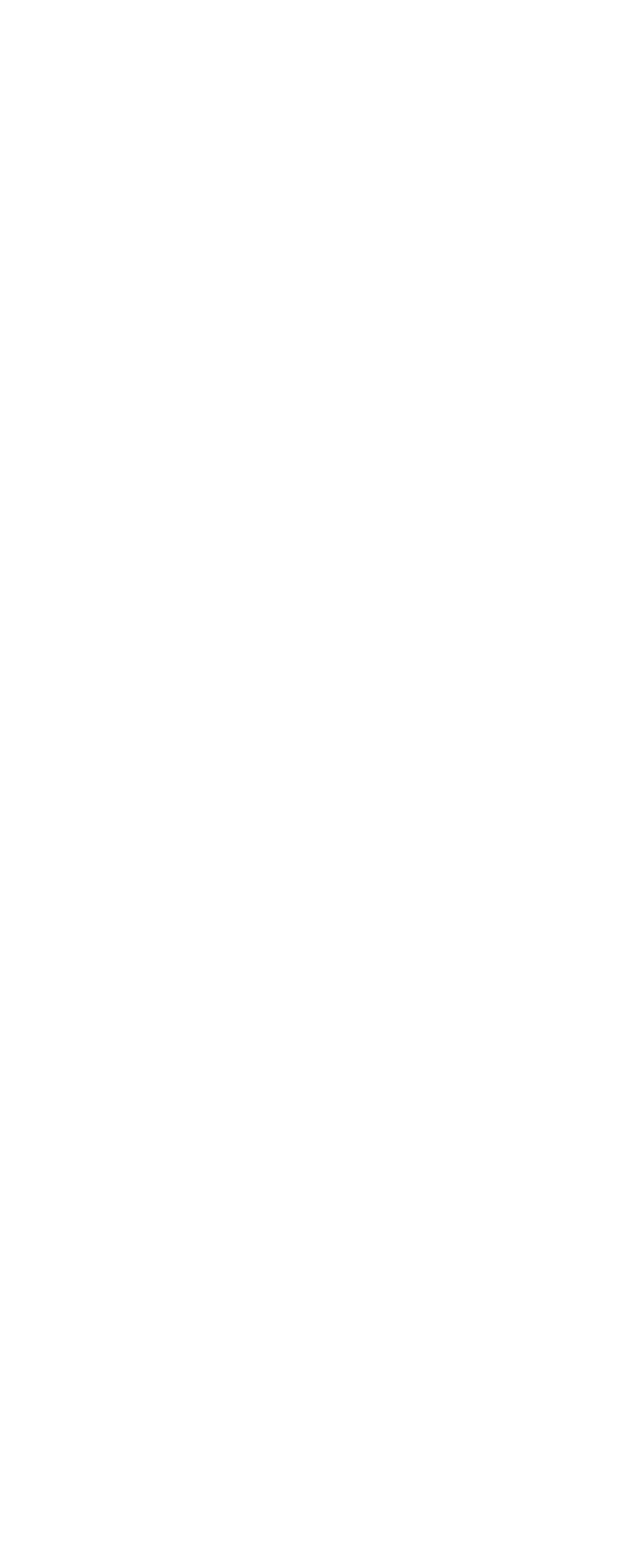From the screenshot, find the bounding box of the UI element matching this description: "Advancements in Veterinary Diagnostic Tools". Supply the bounding box coordinates in the form [left, top, right, bottom], each a float between 0 and 1.

[0.072, 0.604, 0.695, 0.662]